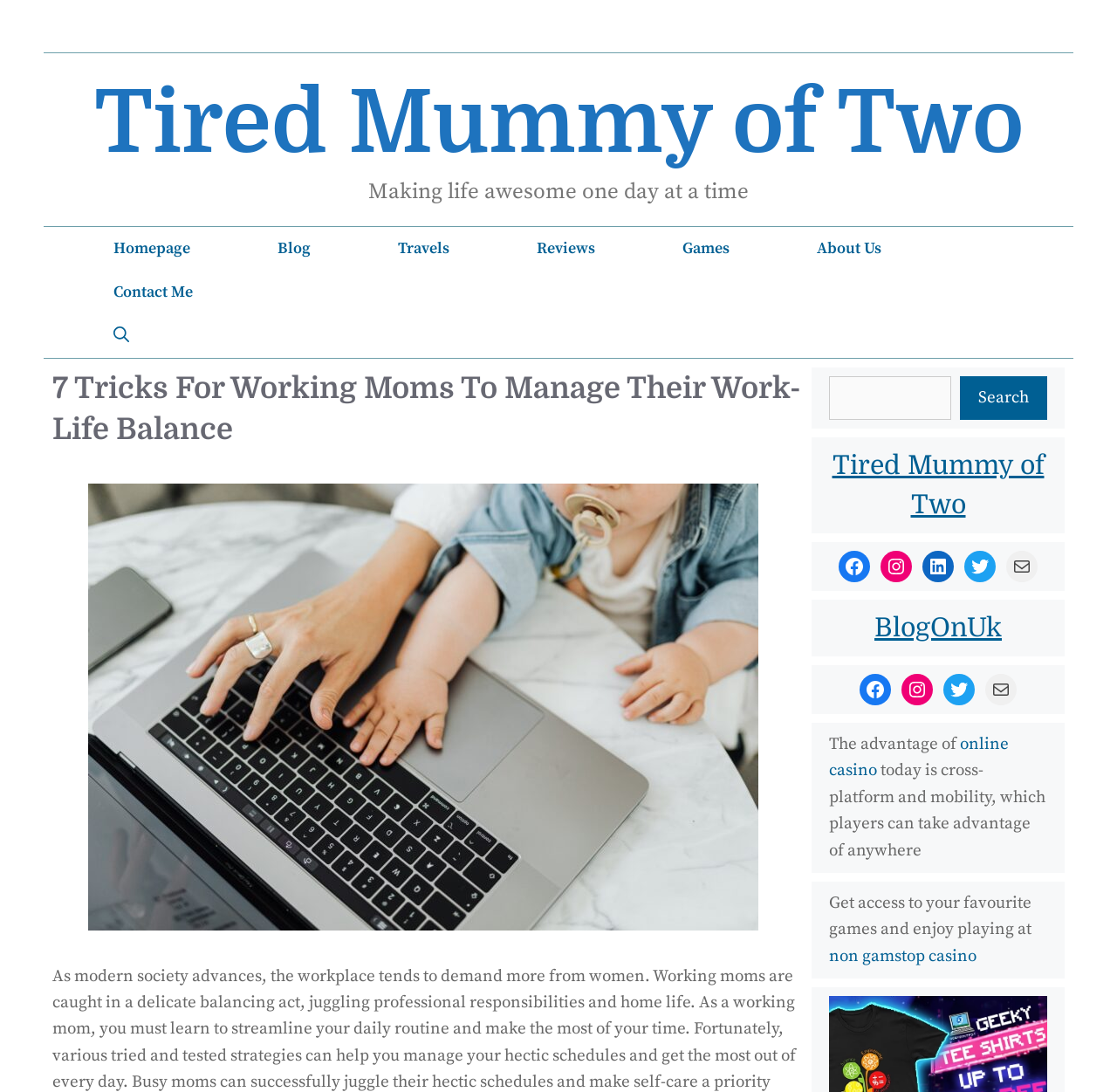Specify the bounding box coordinates of the area to click in order to follow the given instruction: "Visit the 'Homepage'."

[0.062, 0.207, 0.209, 0.247]